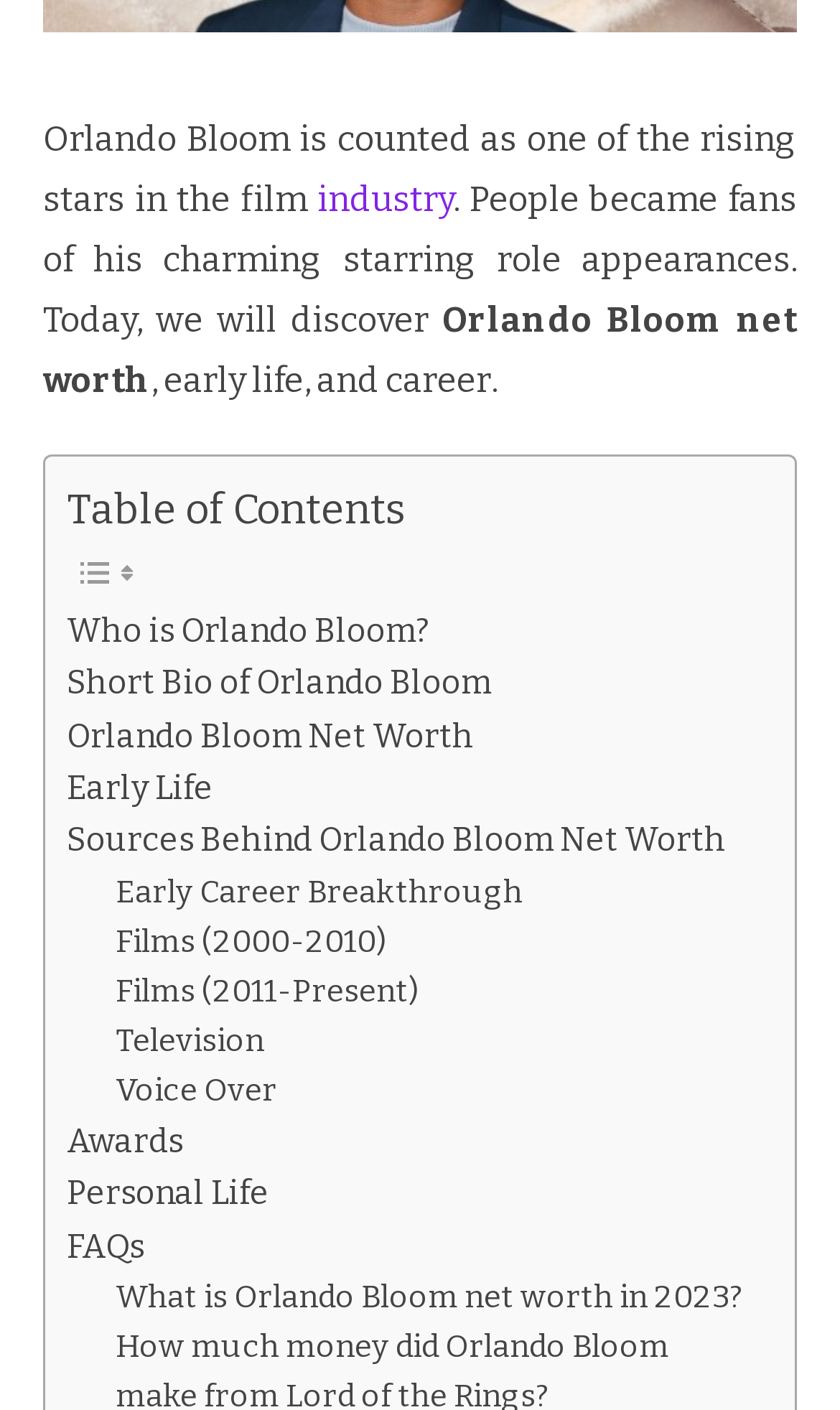Locate the bounding box coordinates of the clickable area to execute the instruction: "Check 'Awards'". Provide the coordinates as four float numbers between 0 and 1, represented as [left, top, right, bottom].

[0.079, 0.791, 0.218, 0.829]